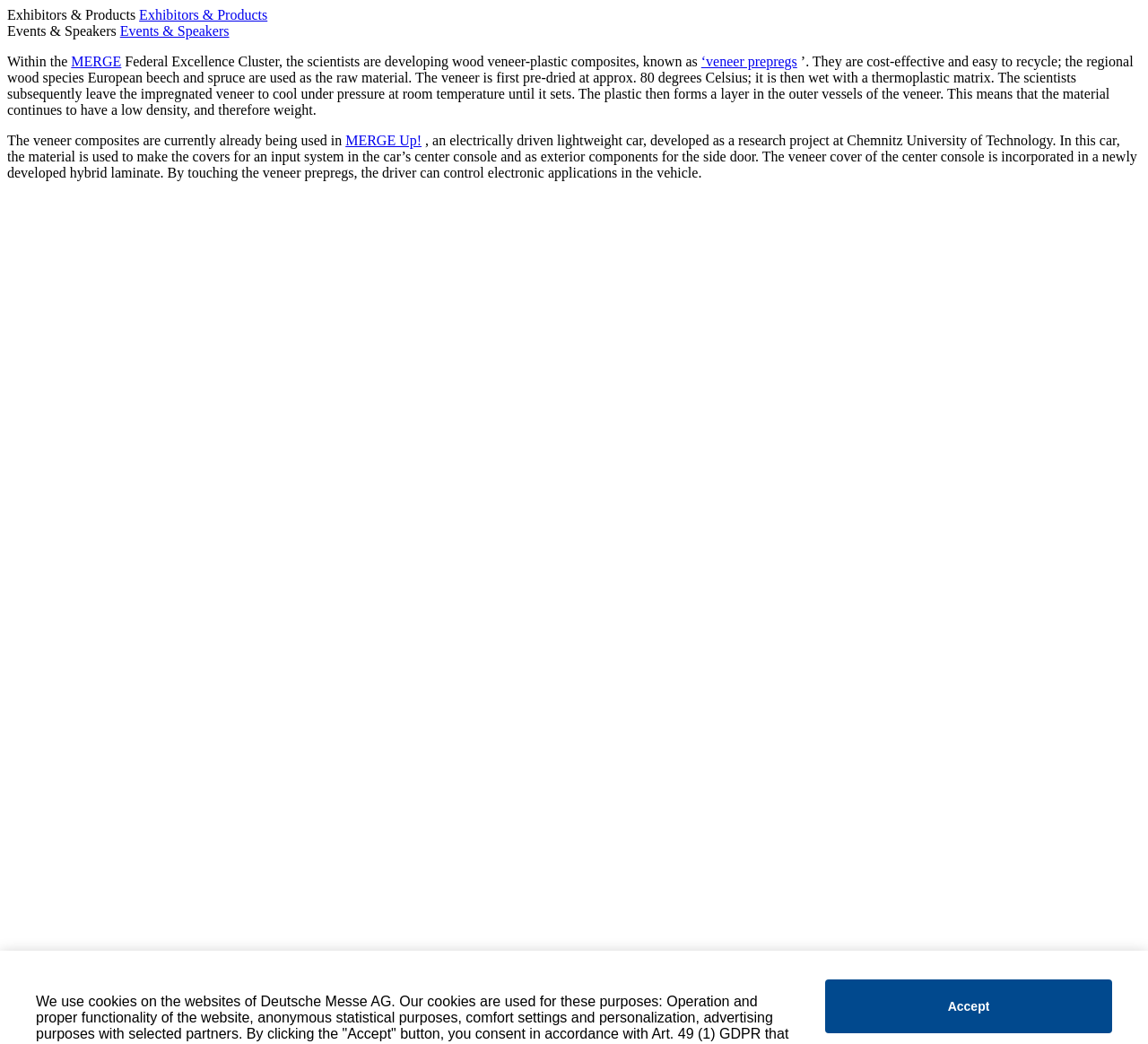What type of wood species are used as raw materials?
Using the image, answer in one word or phrase.

European beech and spruce